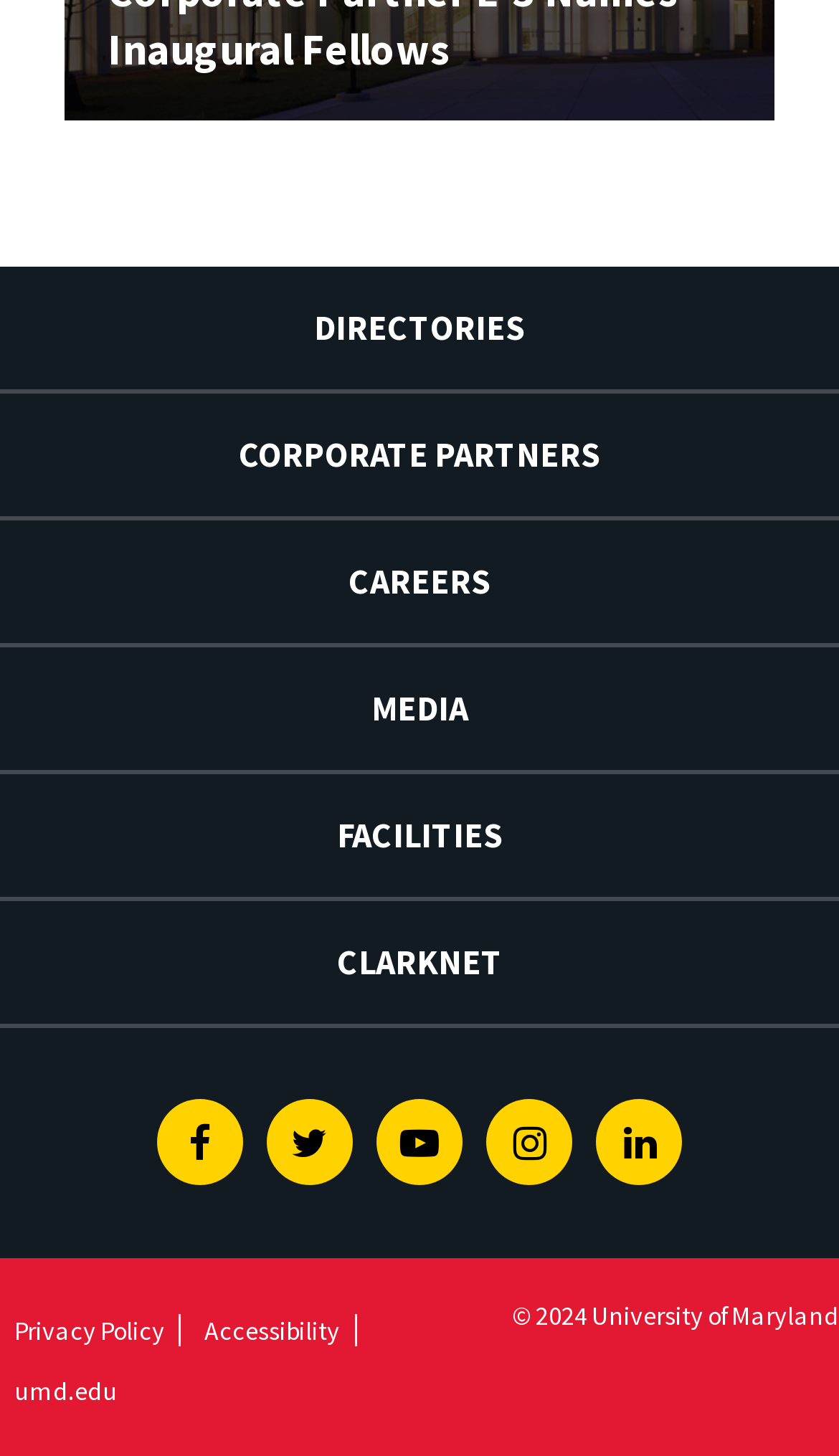How many social media links are there?
Based on the image, answer the question with as much detail as possible.

I counted the number of social media links by looking at the icons and text next to them. I found Facebook, Twitter, Youtube, Instagram, and Linkedin, which makes a total of 5 social media links.